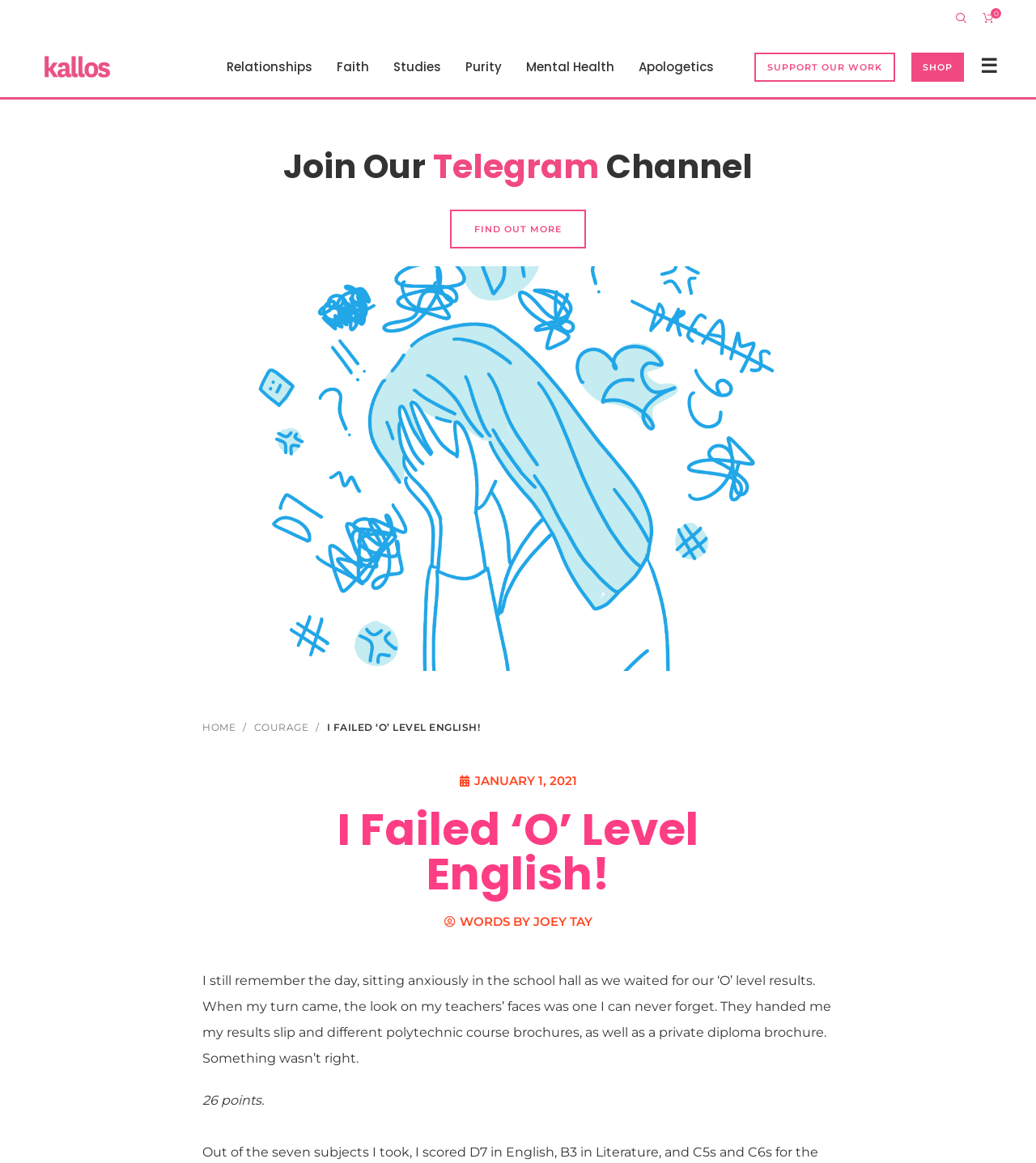From the screenshot, find the bounding box of the UI element matching this description: "SUPPORT OUR WORK". Supply the bounding box coordinates in the form [left, top, right, bottom], each a float between 0 and 1.

[0.728, 0.045, 0.864, 0.07]